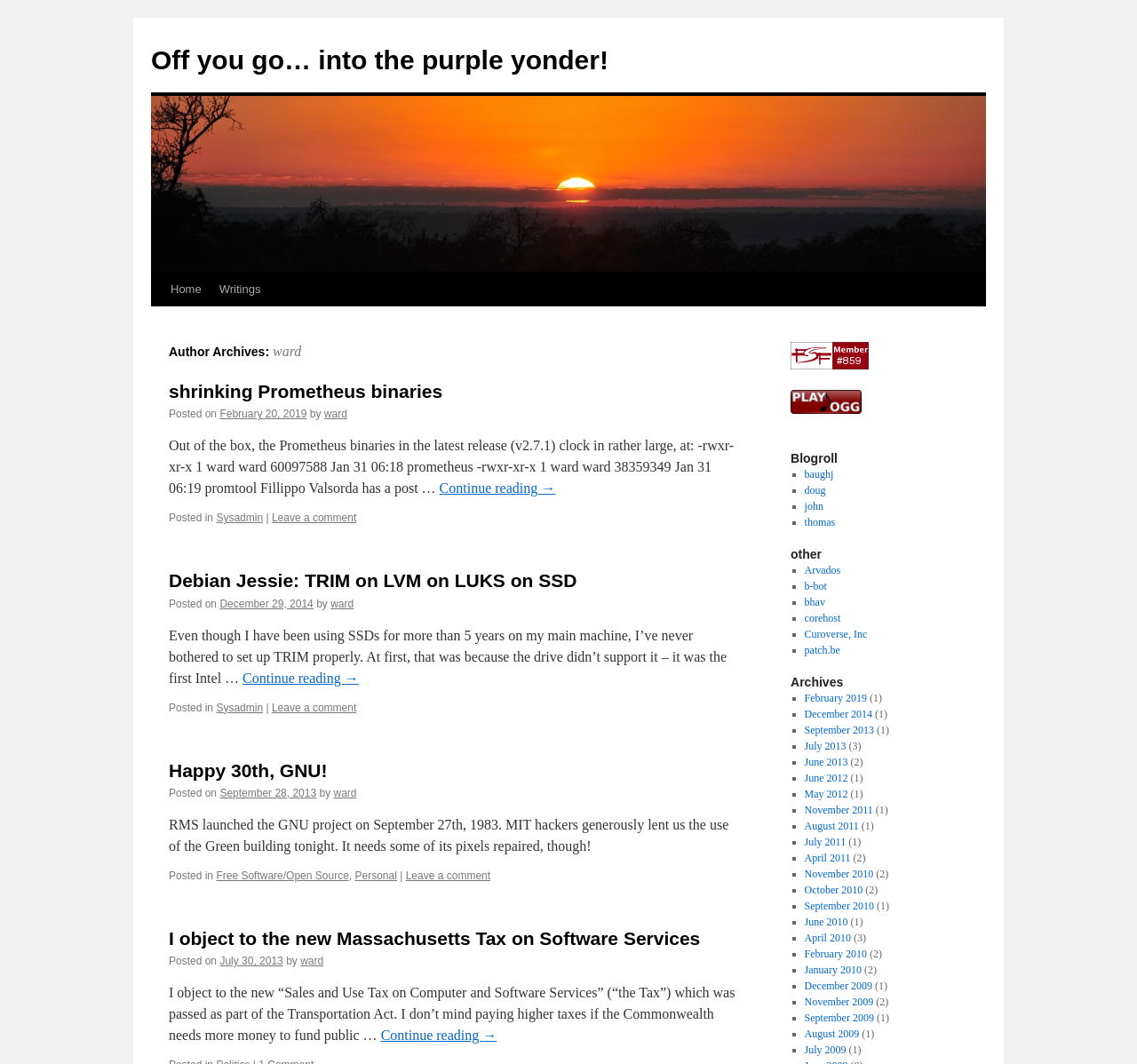Locate the UI element described by ward in the provided webpage screenshot. Return the bounding box coordinates in the format (top-left x, top-left y, bottom-right x, bottom-right y), ensuring all values are between 0 and 1.

[0.24, 0.323, 0.265, 0.337]